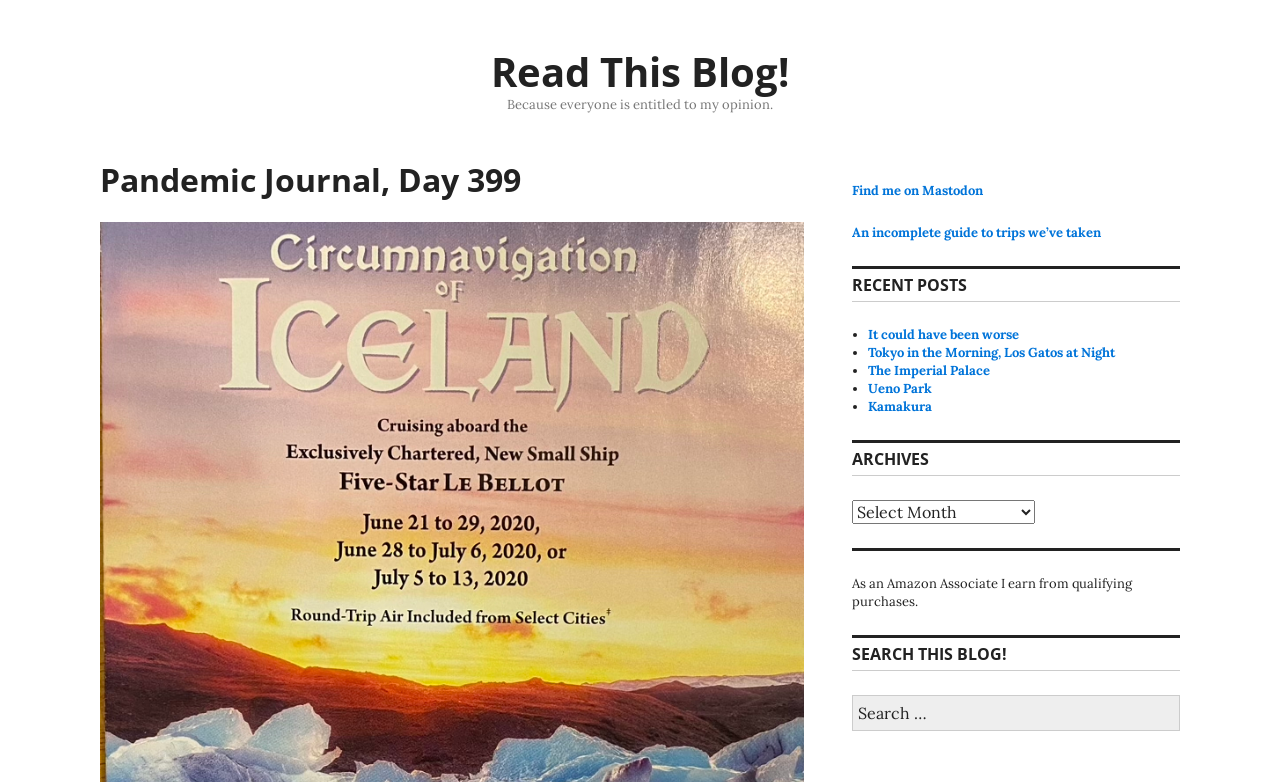Locate the bounding box coordinates of the area you need to click to fulfill this instruction: 'Read 'SEO Reseller Articles''. The coordinates must be in the form of four float numbers ranging from 0 to 1: [left, top, right, bottom].

None